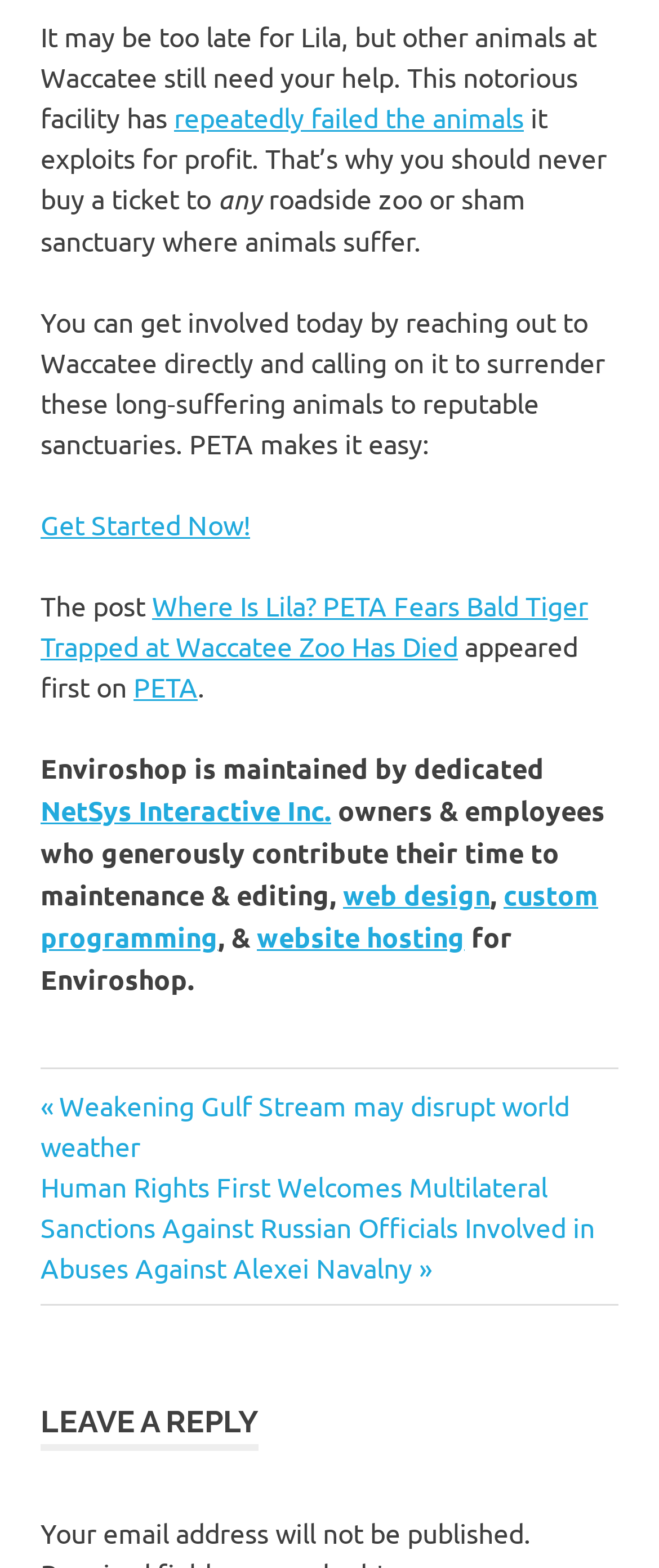Please predict the bounding box coordinates of the element's region where a click is necessary to complete the following instruction: "Leave a reply". The coordinates should be represented by four float numbers between 0 and 1, i.e., [left, top, right, bottom].

[0.062, 0.884, 0.938, 0.925]